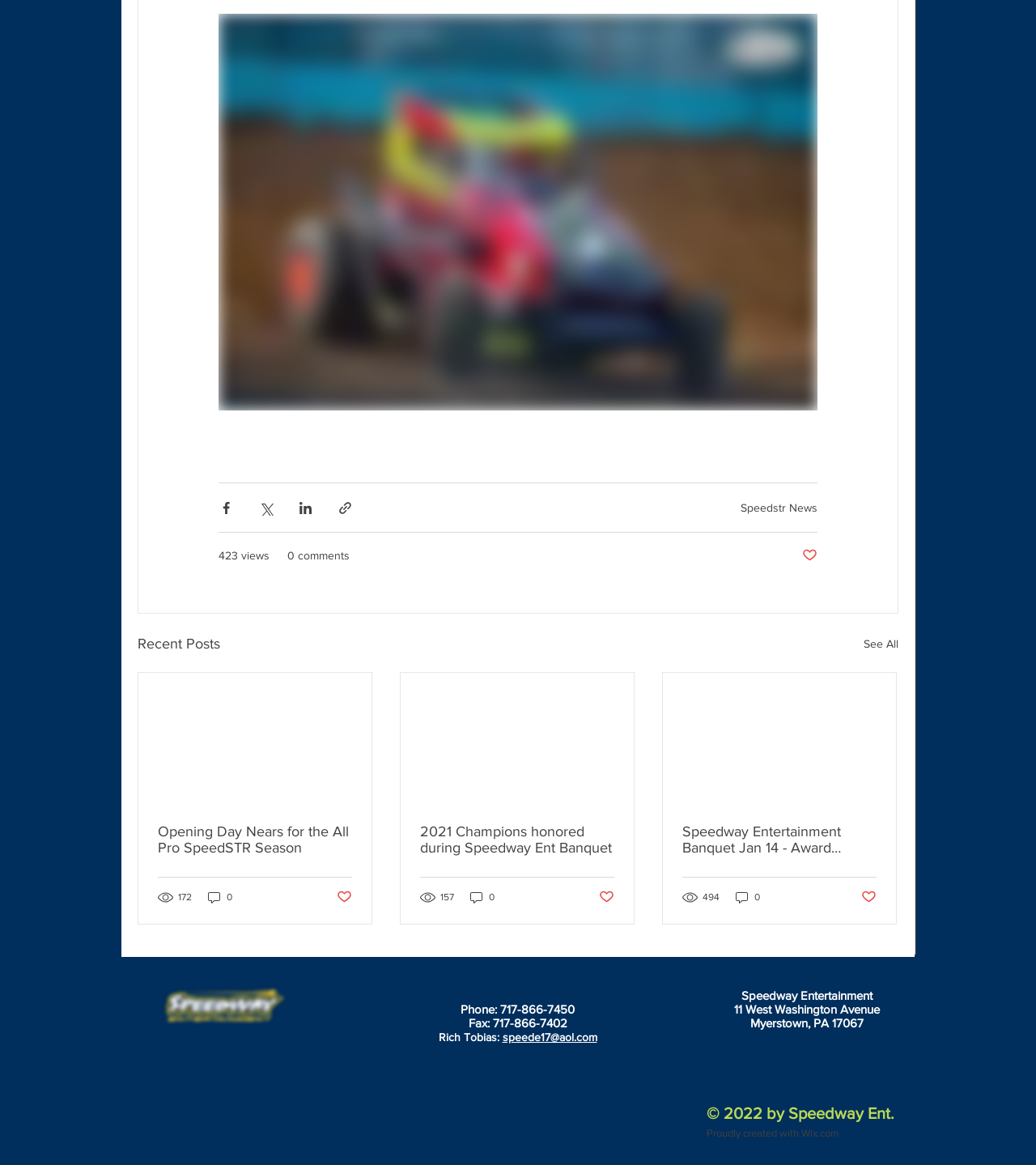Using the given description, provide the bounding box coordinates formatted as (top-left x, top-left y, bottom-right x, bottom-right y), with all values being floating point numbers between 0 and 1. Description: aria-label="YouTube"

[0.257, 0.94, 0.29, 0.97]